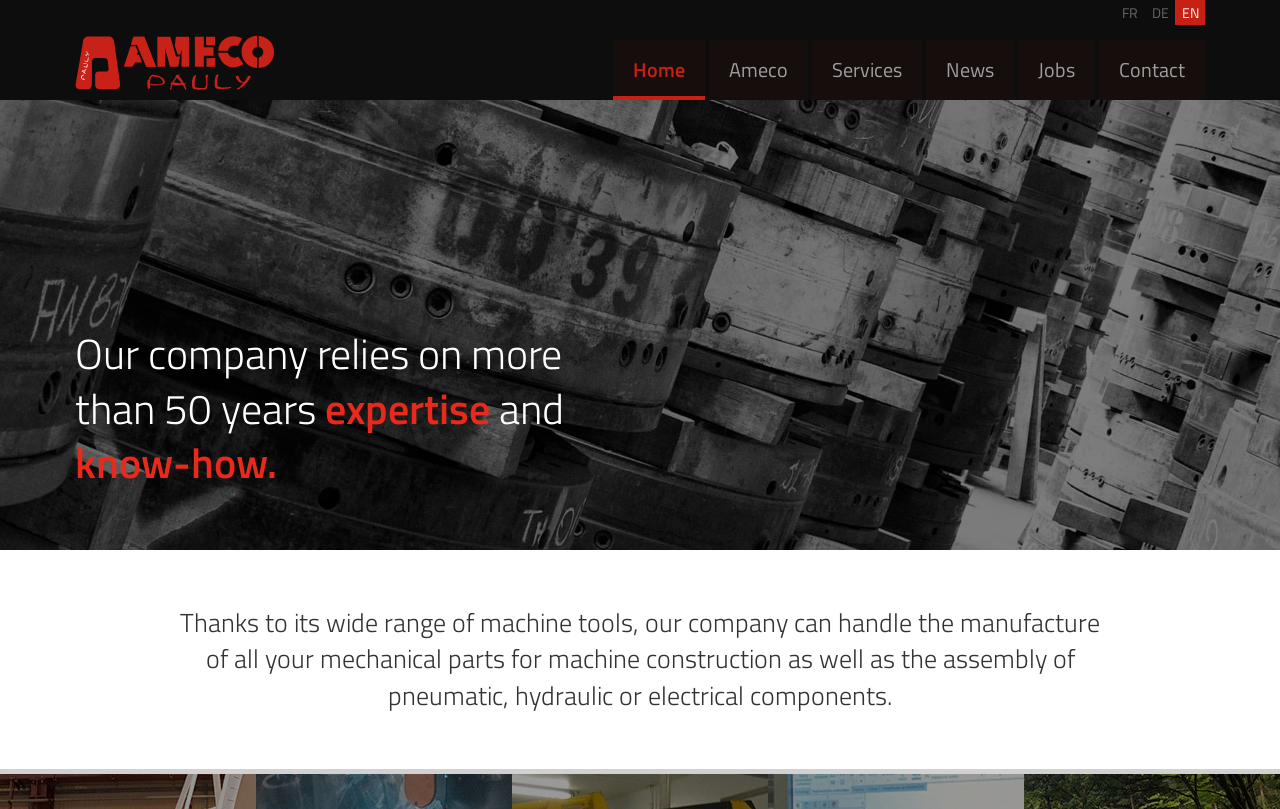Please locate the clickable area by providing the bounding box coordinates to follow this instruction: "View the Services page".

[0.634, 0.049, 0.72, 0.124]